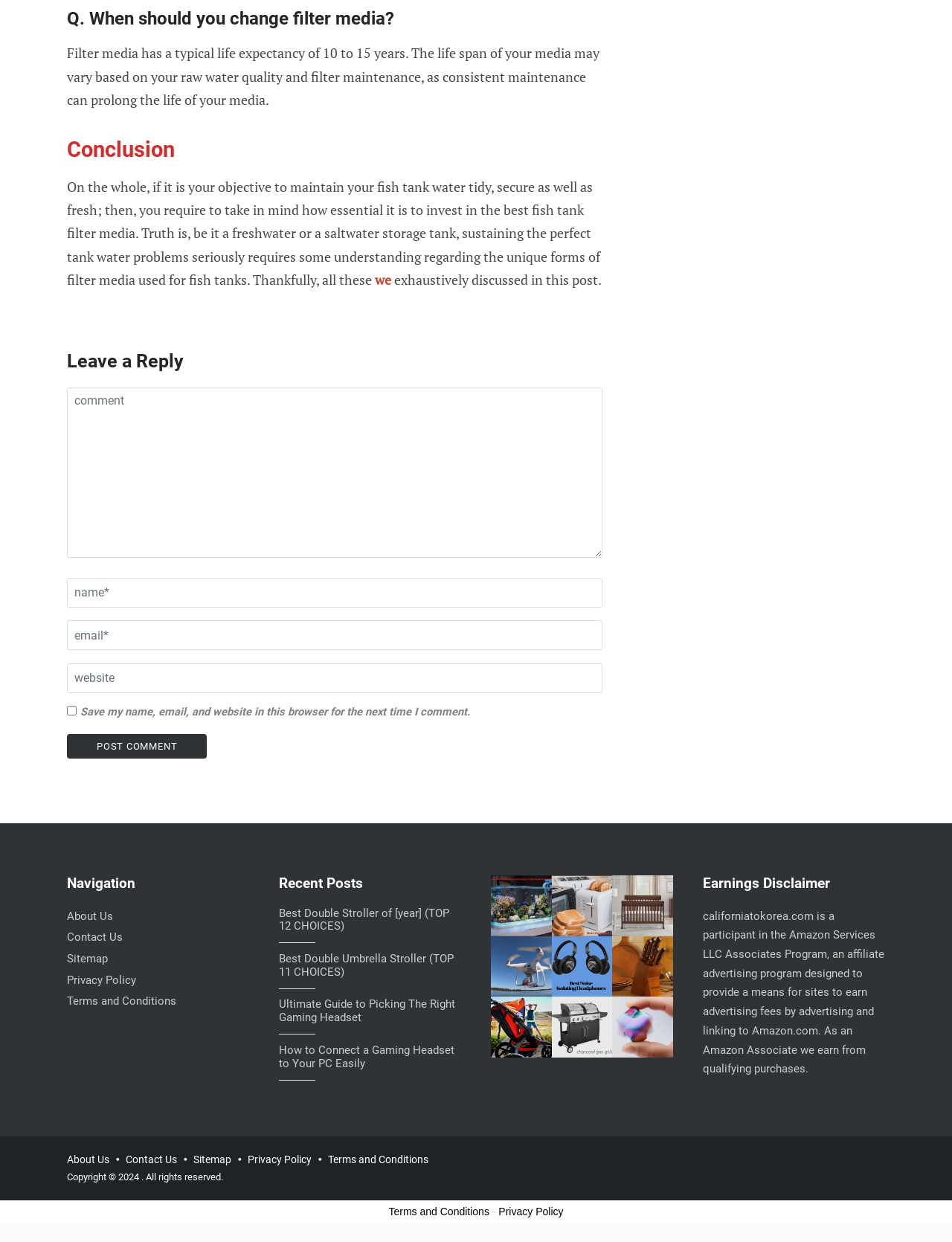How many links are there in the 'Navigation' section?
Examine the image and give a concise answer in one word or a short phrase.

6